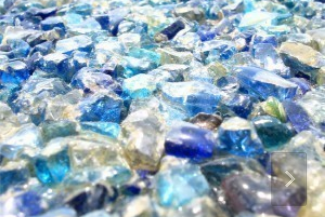Give a concise answer of one word or phrase to the question: 
What is the effect of the sparkling stones?

Showcasing their natural beauty